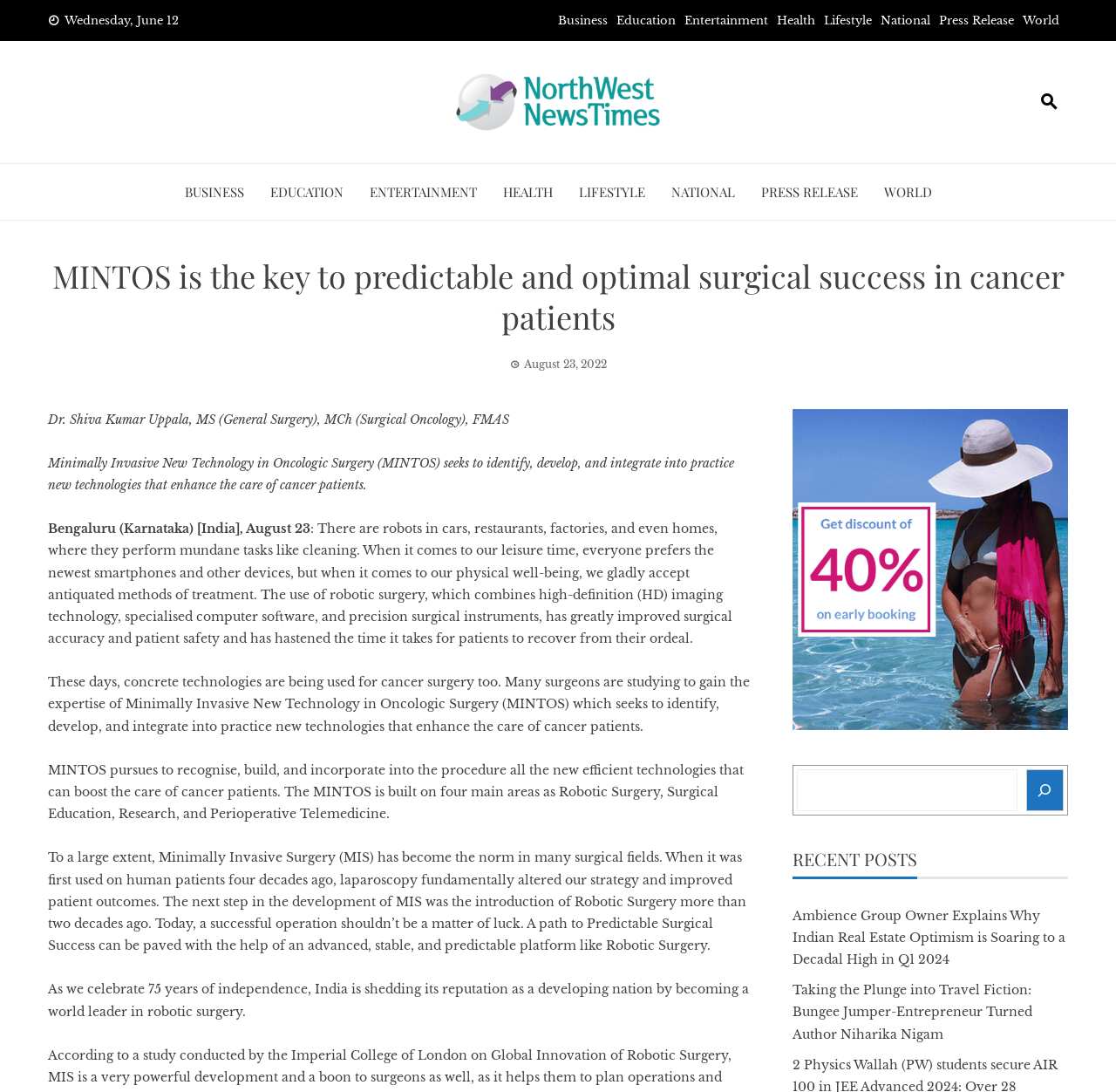Please identify the coordinates of the bounding box for the clickable region that will accomplish this instruction: "Click to sign up for the newsletter".

None